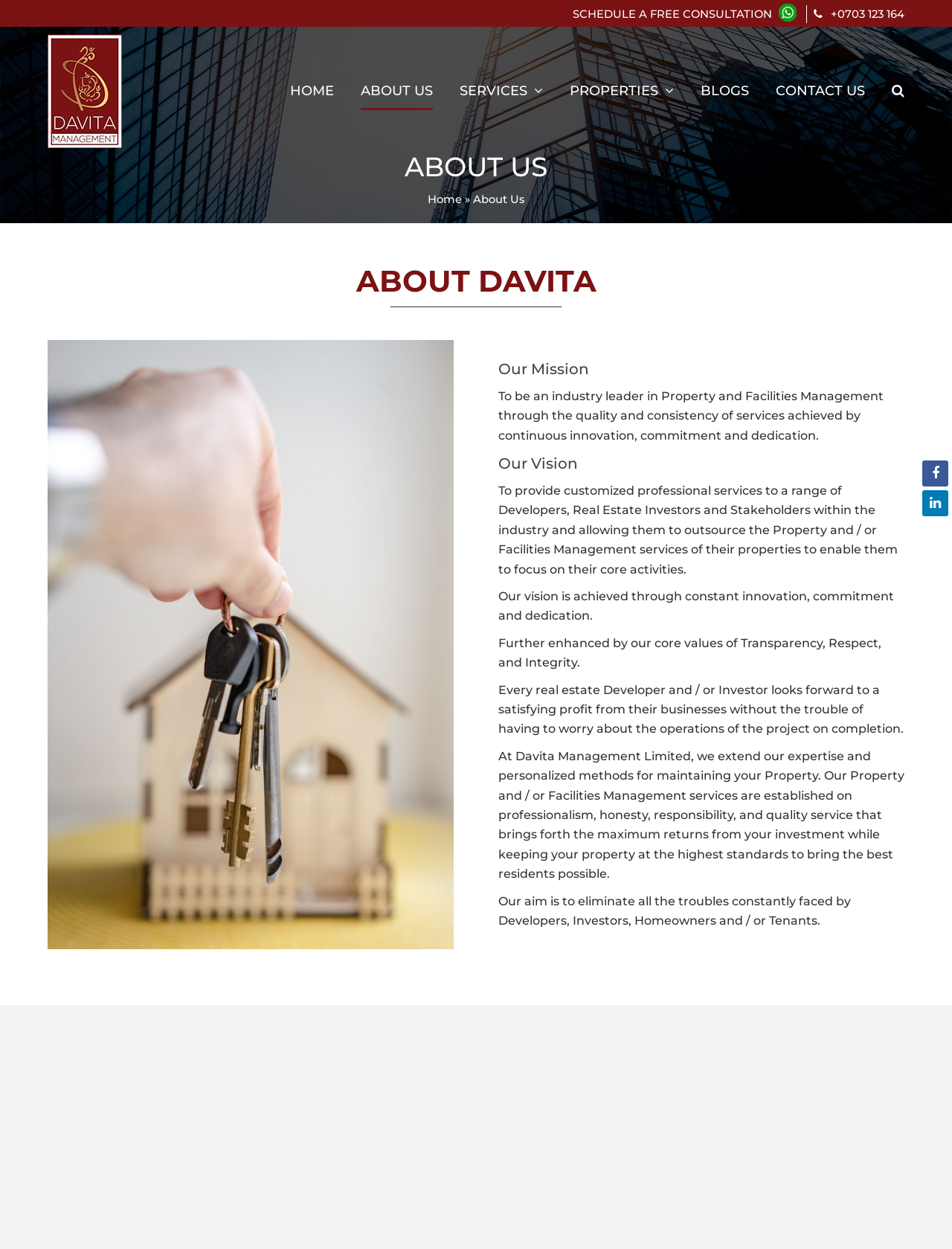What is the main service provided? Based on the image, give a response in one word or a short phrase.

Property and Facilities Management